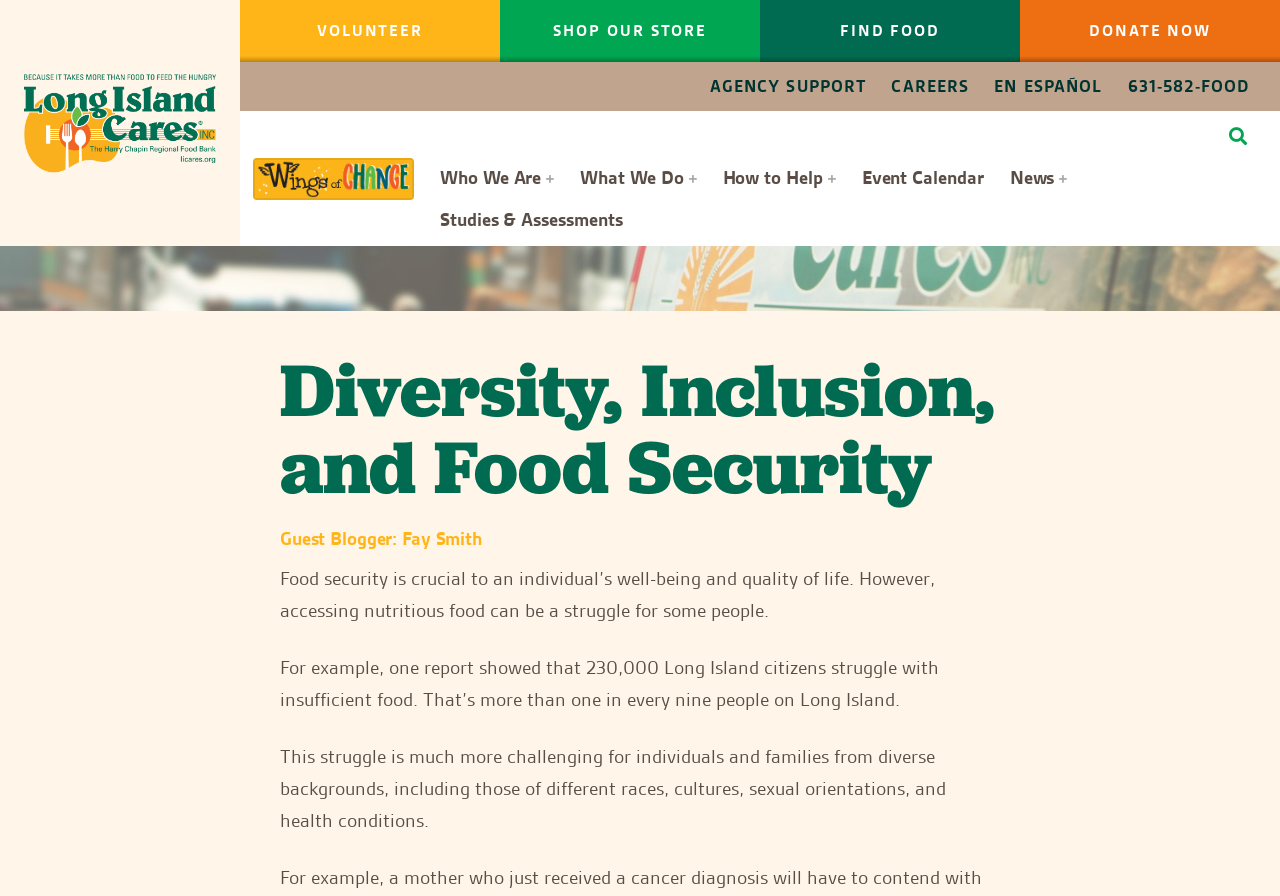Identify the bounding box coordinates for the element you need to click to achieve the following task: "Search for something on the site". Provide the bounding box coordinates as four float numbers between 0 and 1, in the form [left, top, right, bottom].

[0.941, 0.13, 0.977, 0.18]